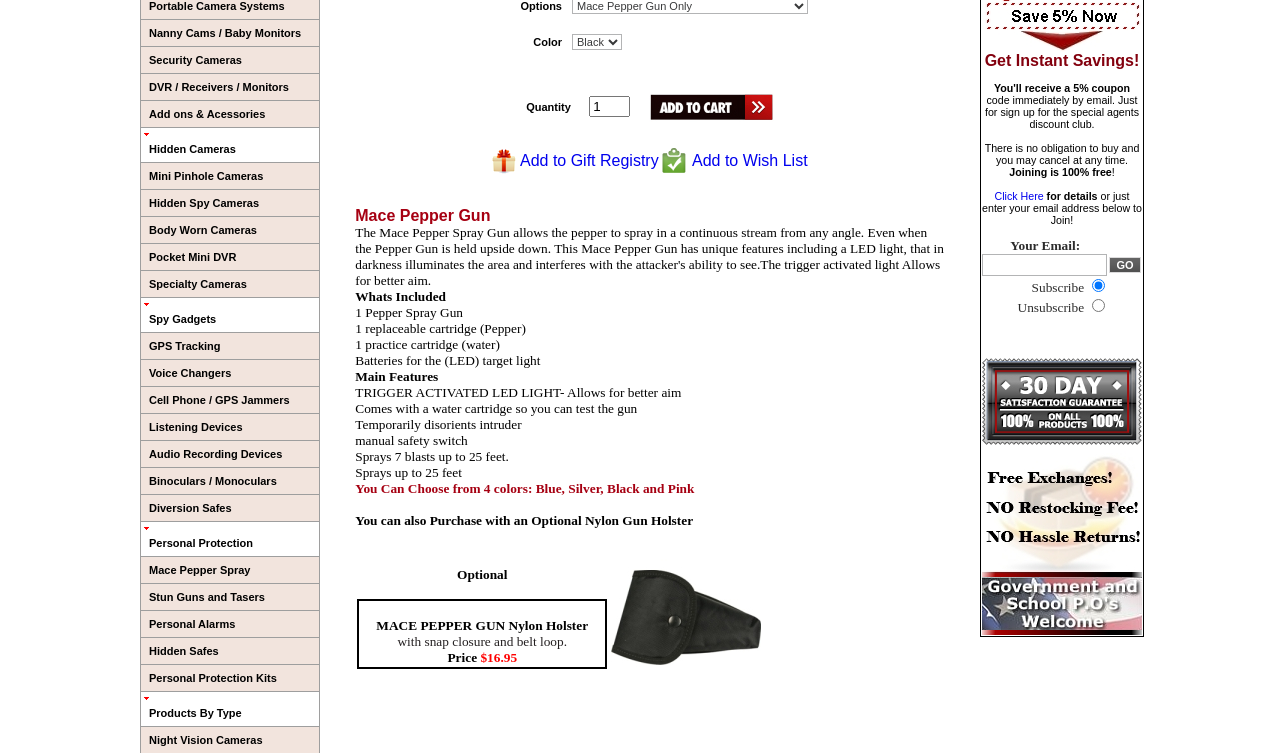Determine the bounding box for the UI element as described: "Add ons & Acessories". The coordinates should be represented as four float numbers between 0 and 1, formatted as [left, top, right, bottom].

[0.112, 0.137, 0.248, 0.166]